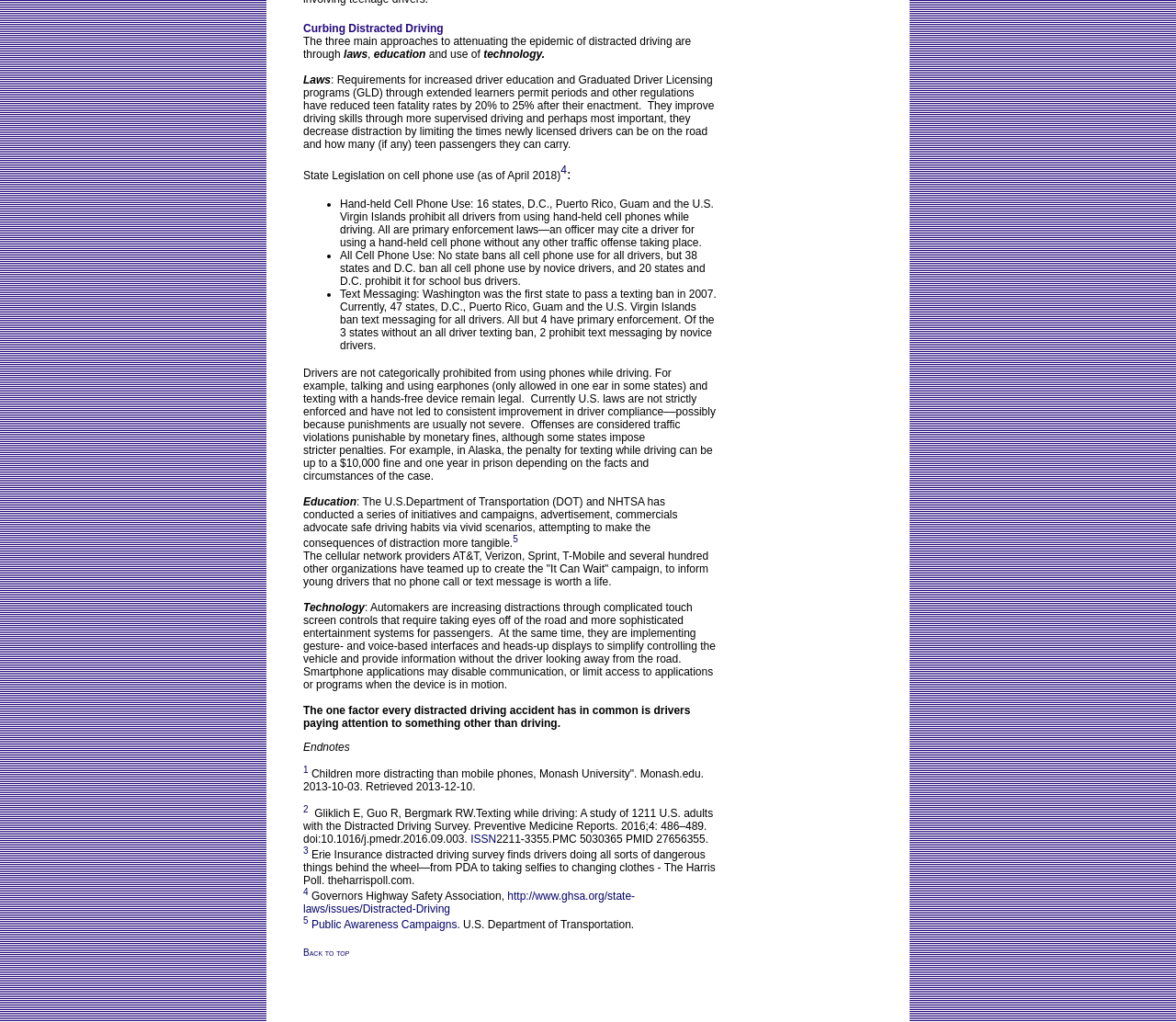Please determine the bounding box of the UI element that matches this description: Public Awareness Campaigns.. The coordinates should be given as (top-left x, top-left y, bottom-right x, bottom-right y), with all values between 0 and 1.

[0.265, 0.899, 0.391, 0.911]